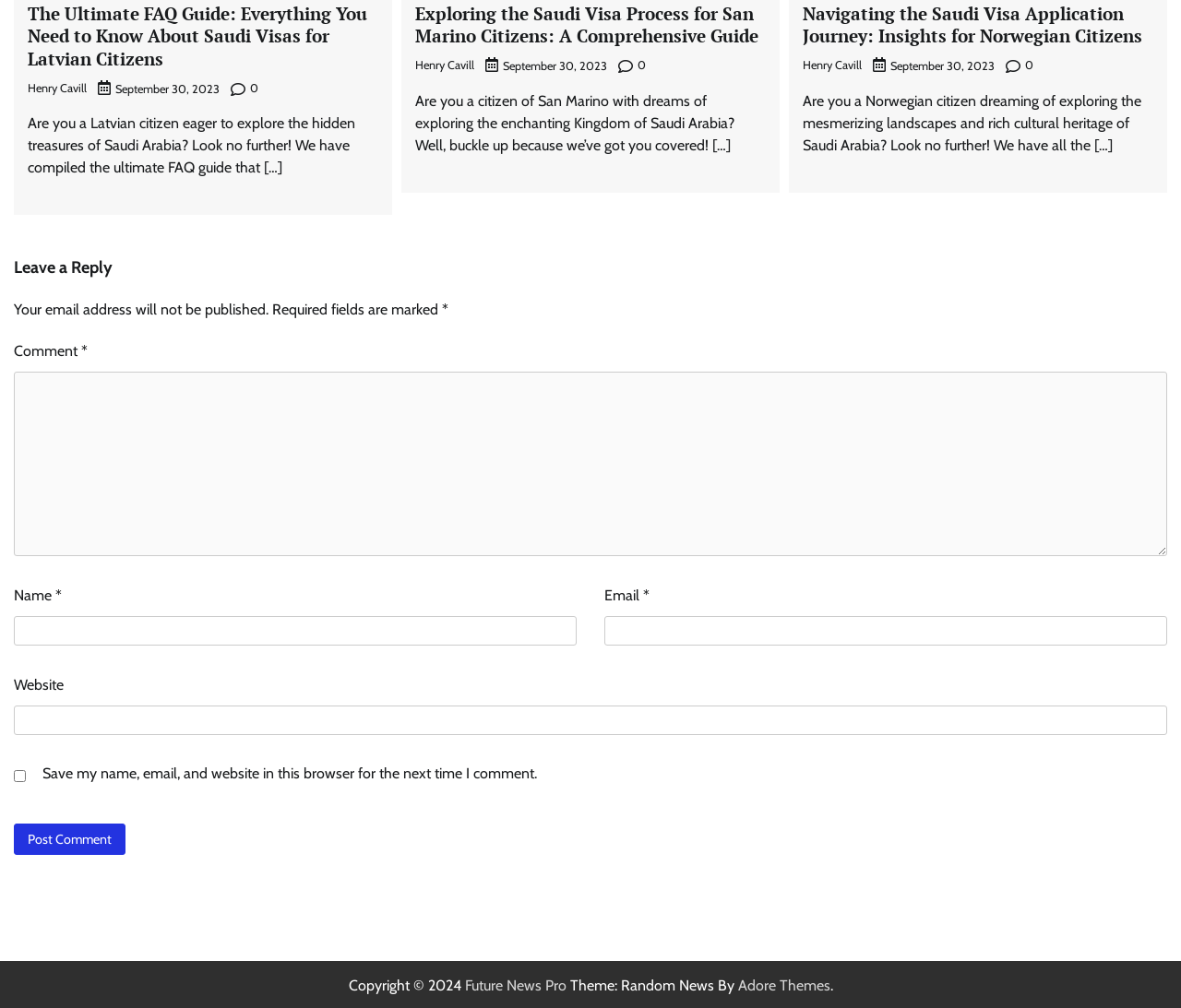Given the element description "parent_node: Name * name="author"" in the screenshot, predict the bounding box coordinates of that UI element.

[0.012, 0.612, 0.488, 0.641]